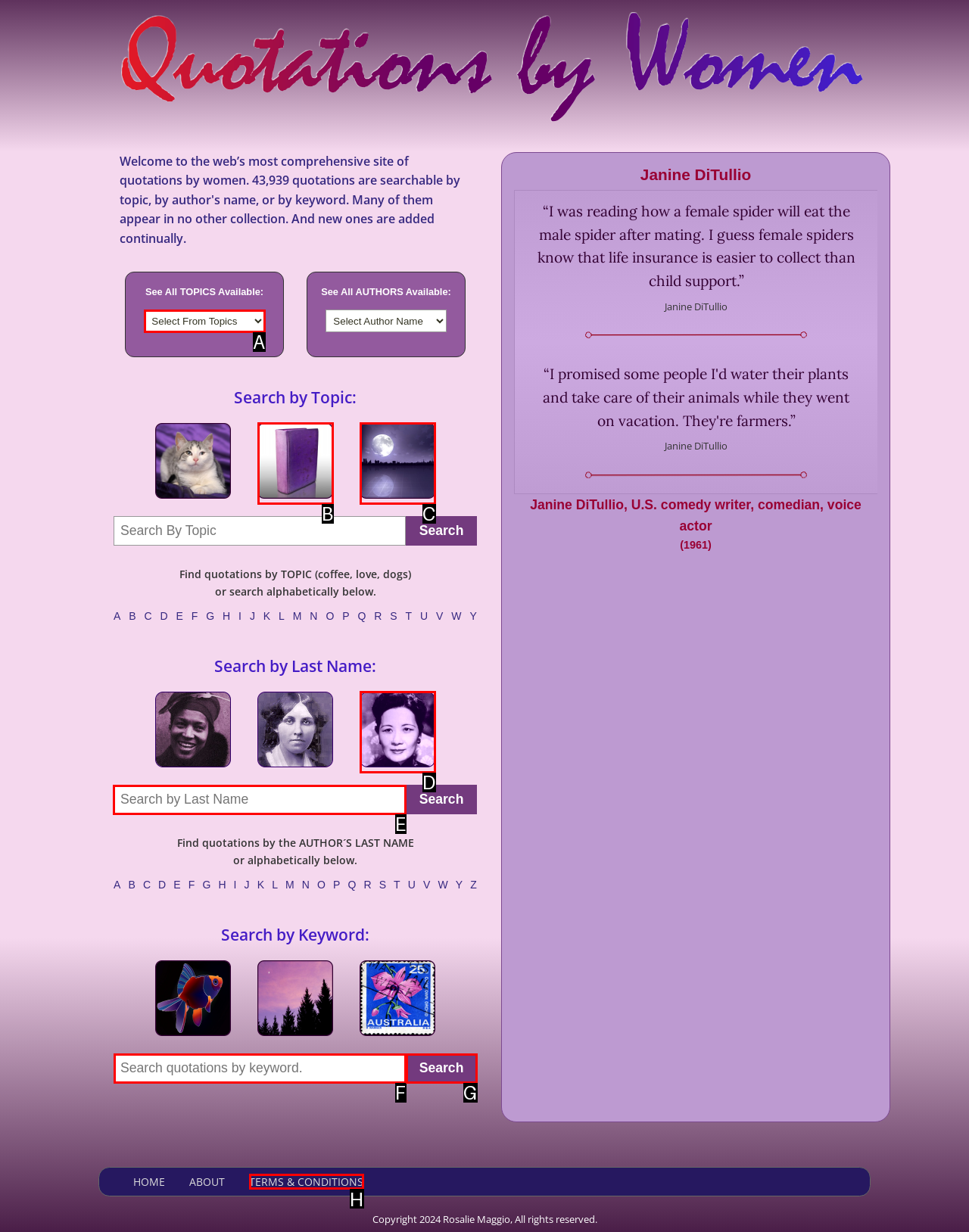Select the appropriate HTML element that needs to be clicked to execute the following task: Search by author's last name. Respond with the letter of the option.

E